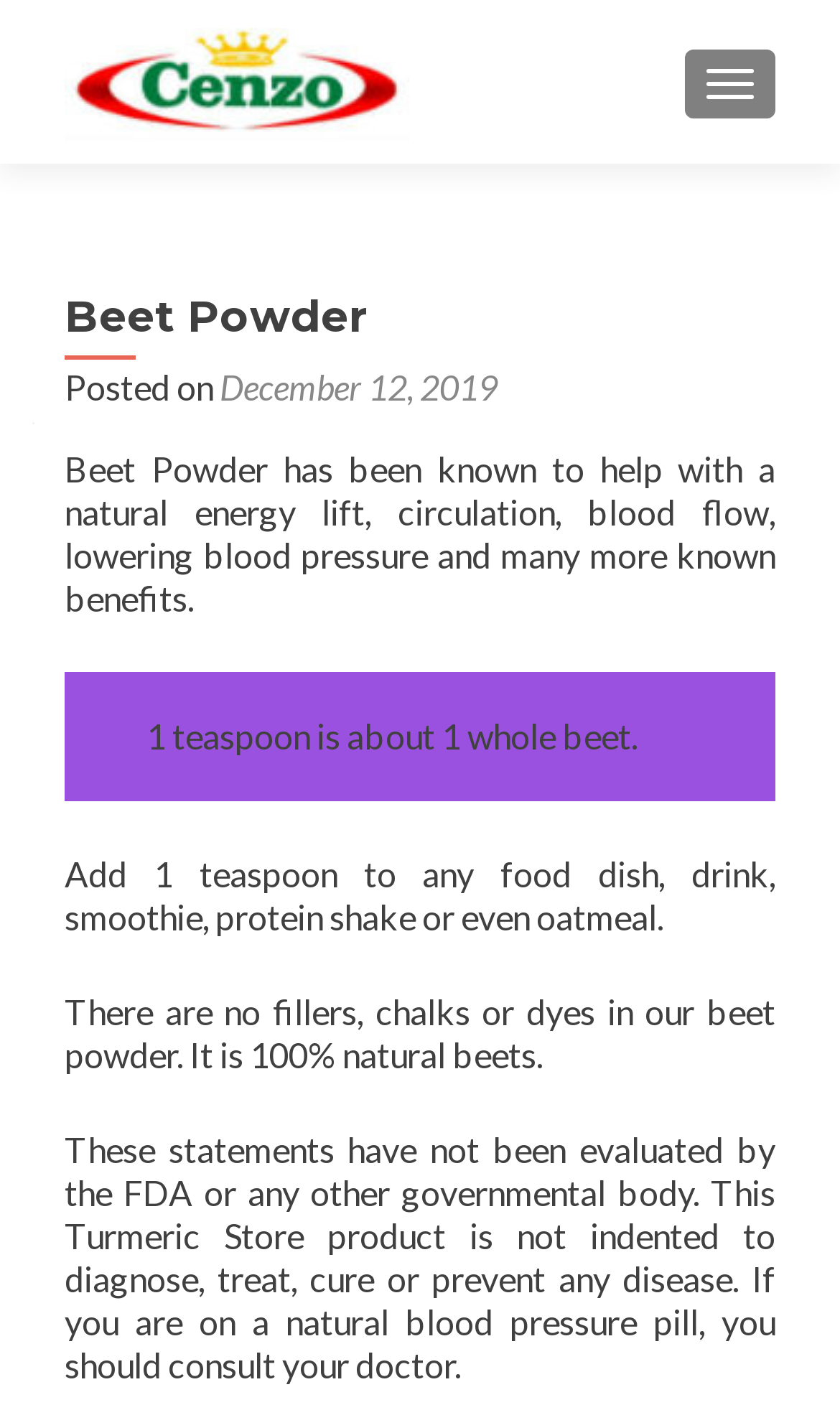Summarize the webpage with intricate details.

The webpage is about Beet Powder, a product offered by Cenzo. At the top right corner, there is a button to toggle navigation. On the top left, the company logo "Cenzo" is displayed as an image, which is also a link. Below the logo, there is a header section that spans the entire width of the page. 

In the header section, the title "Beet Powder" is prominently displayed, followed by the posting date "December 12, 2019". Below the title, there is a brief description of the product, stating its benefits, including natural energy lift, circulation, blood flow, and lowering blood pressure. 

Further down, there are three paragraphs of text that provide more information about the product. The first paragraph explains that one teaspoon of the powder is equivalent to one whole beet. The second paragraph suggests ways to use the powder, such as adding it to food dishes, drinks, or smoothies. The third paragraph highlights the natural ingredients of the product, stating that it contains no fillers, chalks, or dyes. 

Finally, there is a disclaimer at the bottom of the page, stating that the product is not intended to diagnose, treat, cure, or prevent any disease, and advising users to consult their doctor if they are taking natural blood pressure medication.